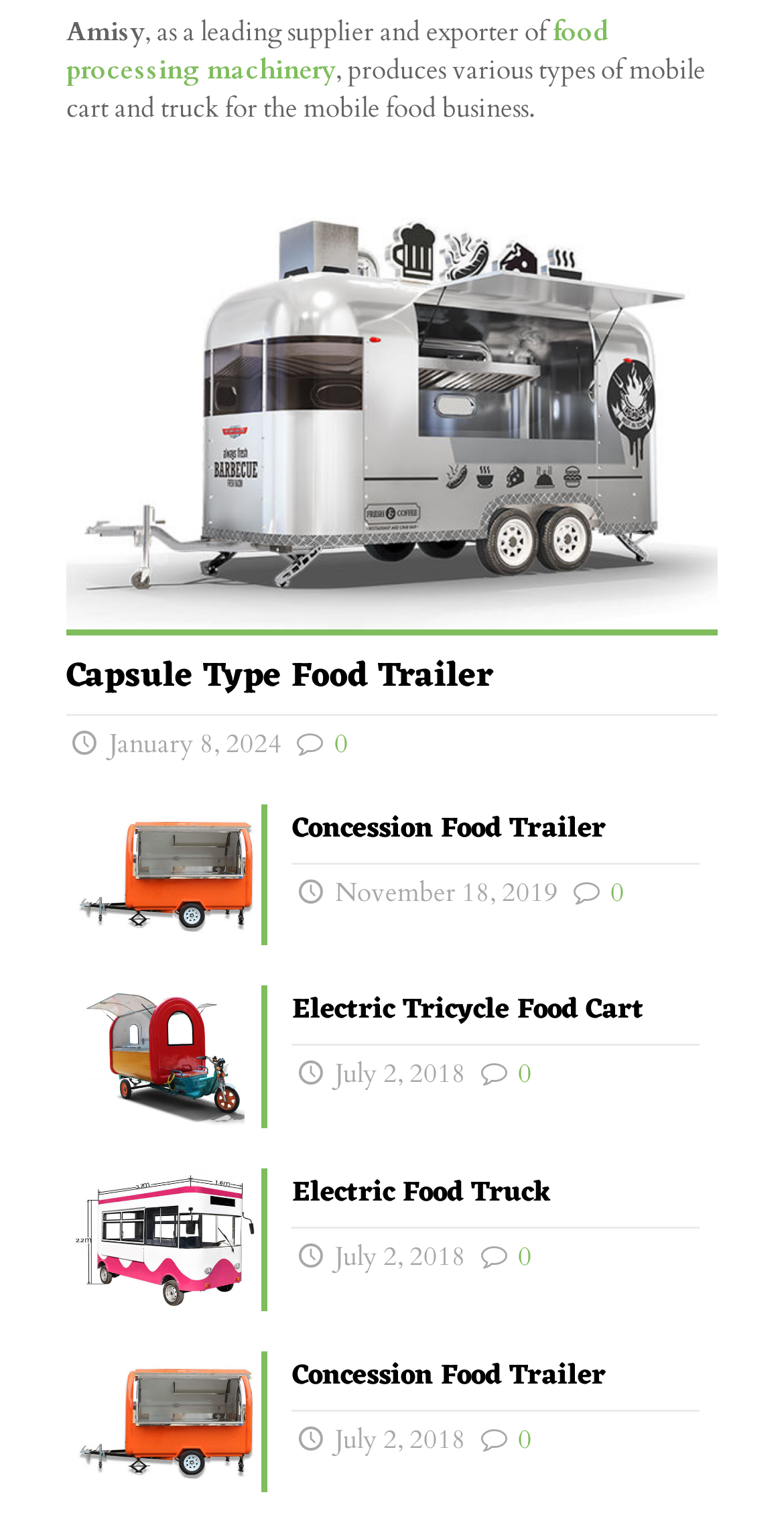Give a concise answer using one word or a phrase to the following question:
What is the date of the latest article?

January 8, 2024